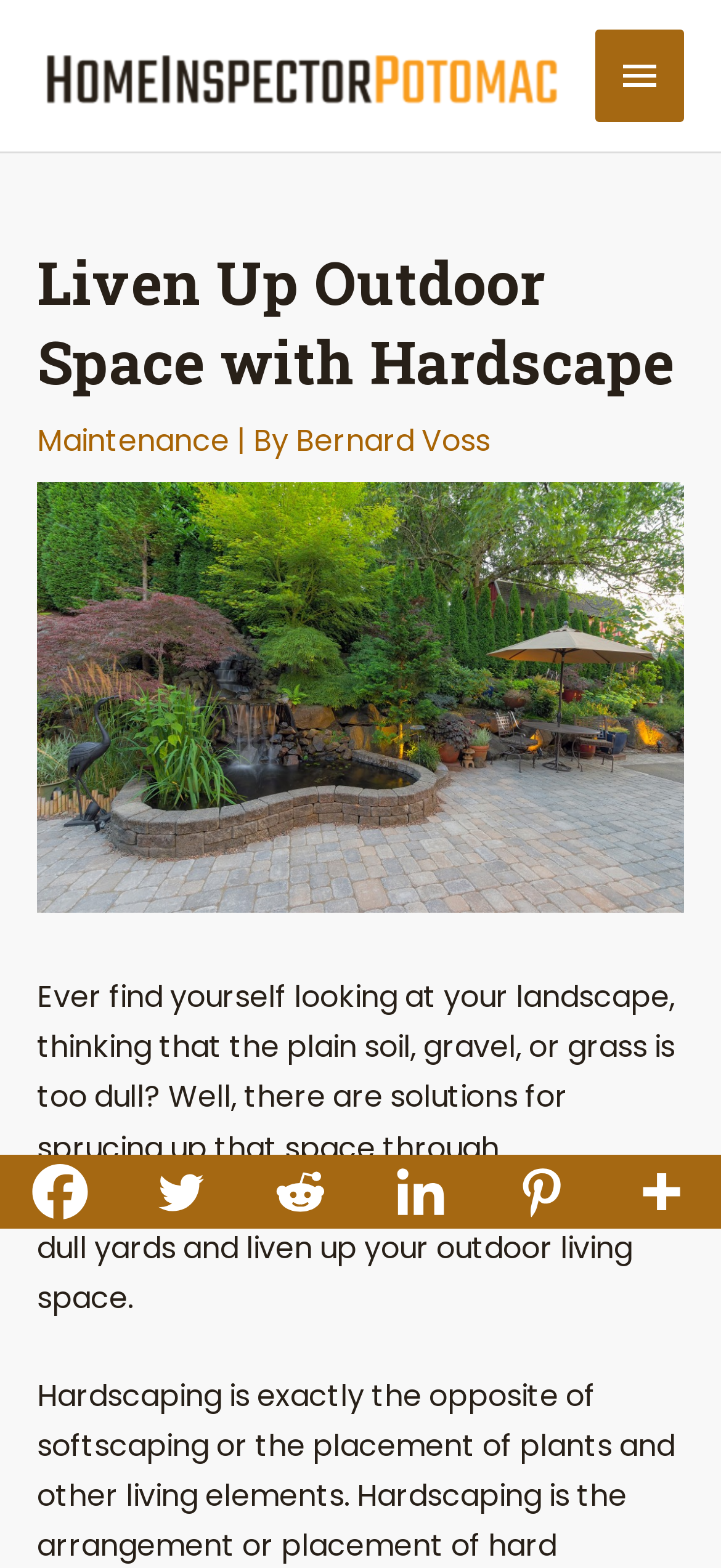Please examine the image and answer the question with a detailed explanation:
What is the topic of the article?

The topic of the article can be inferred from the heading 'Liven Up Outdoor Space with Hardscape' and the text that follows, which discusses the benefits of hardscaping in outdoor spaces.